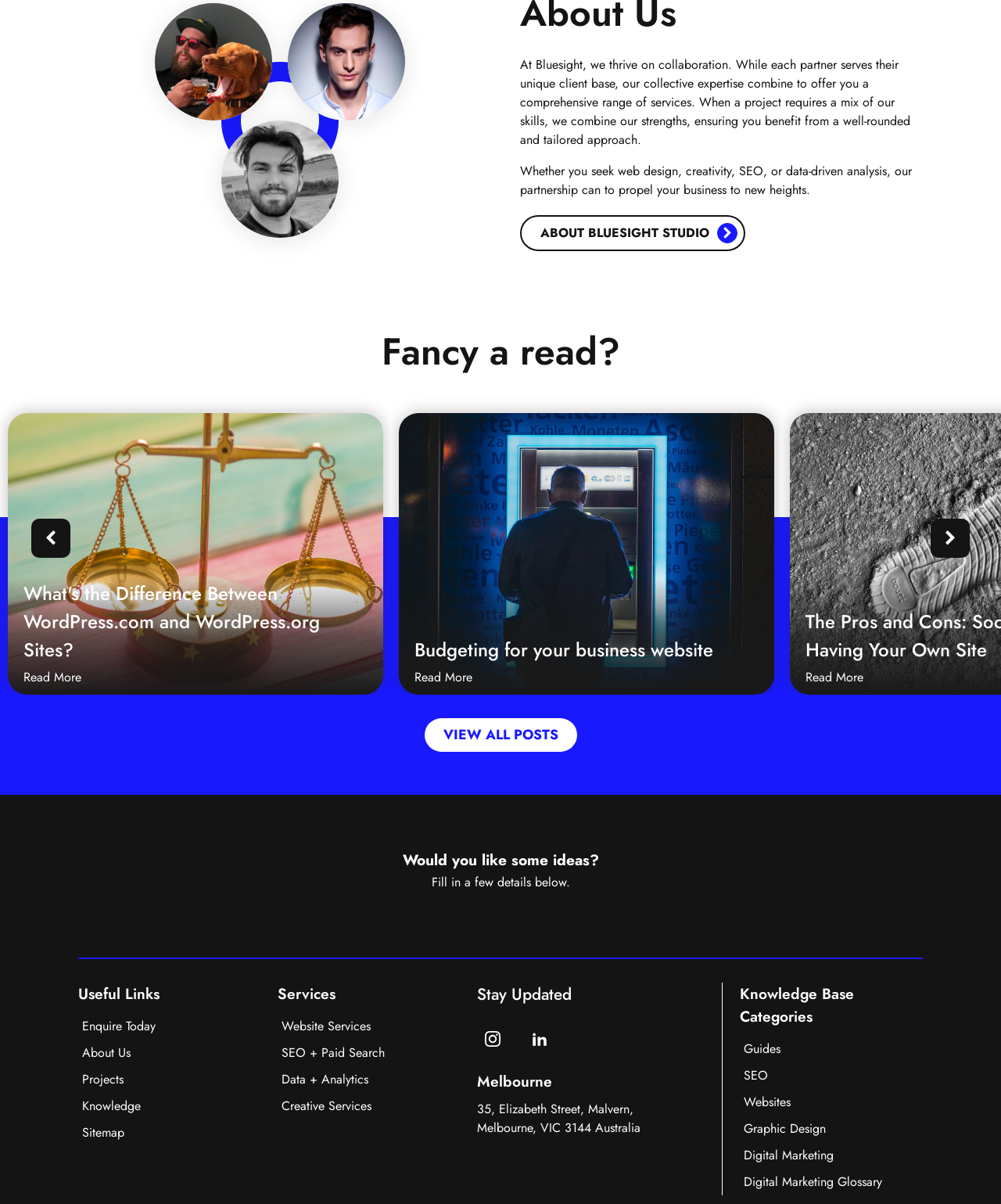Please identify the bounding box coordinates of the area I need to click to accomplish the following instruction: "Visit Instagram".

[0.477, 0.85, 0.508, 0.876]